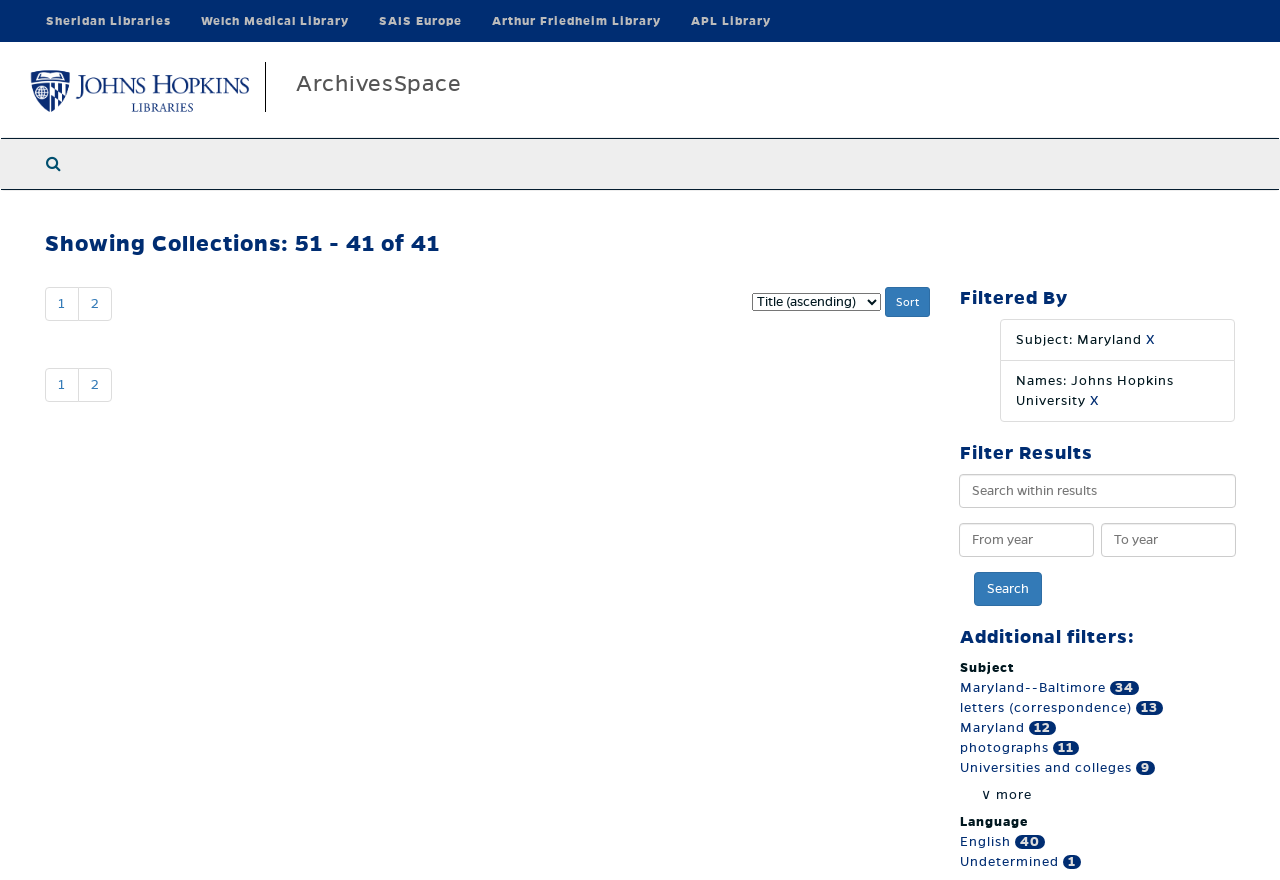How many collections are shown on this page?
Based on the visual content, answer with a single word or a brief phrase.

10